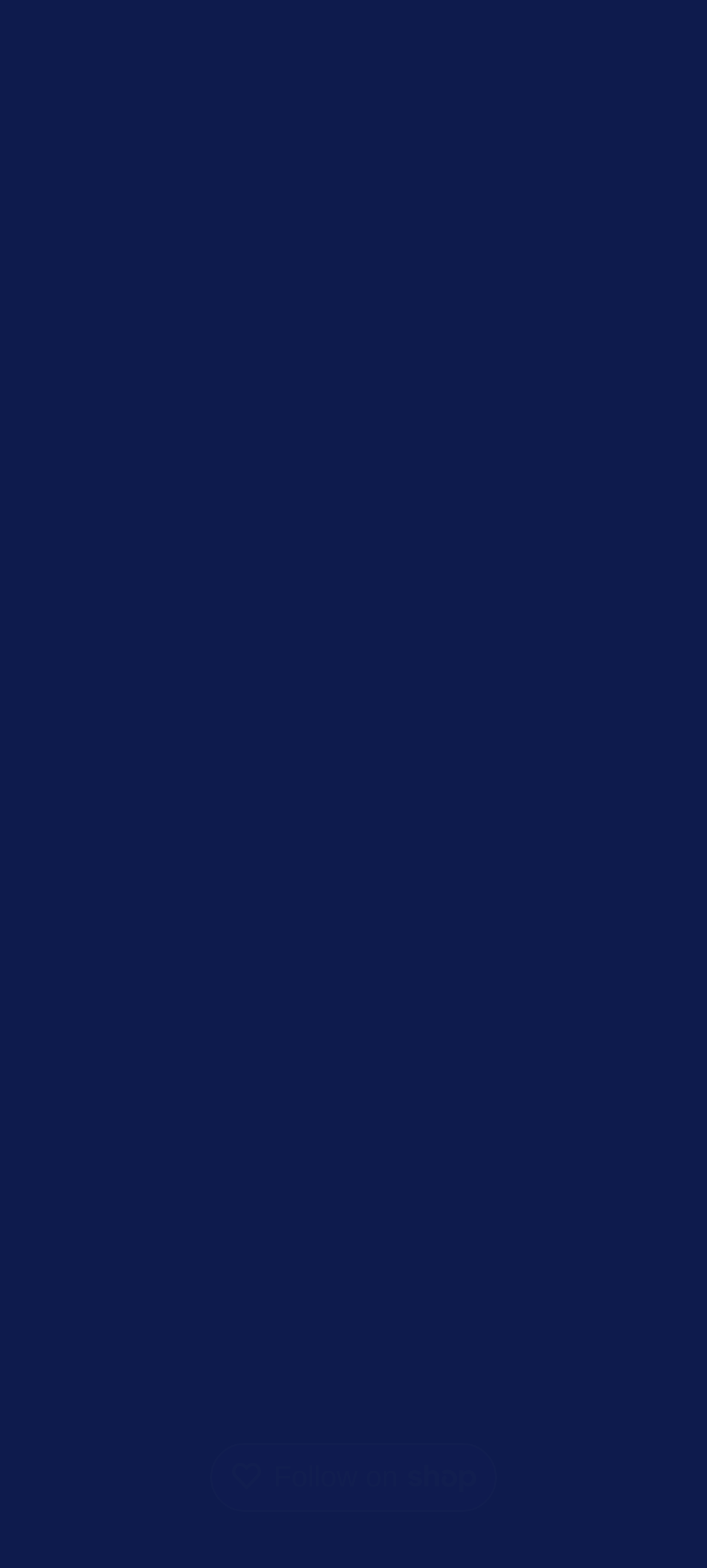Please locate the clickable area by providing the bounding box coordinates to follow this instruction: "Go to For Women".

[0.21, 0.252, 0.437, 0.27]